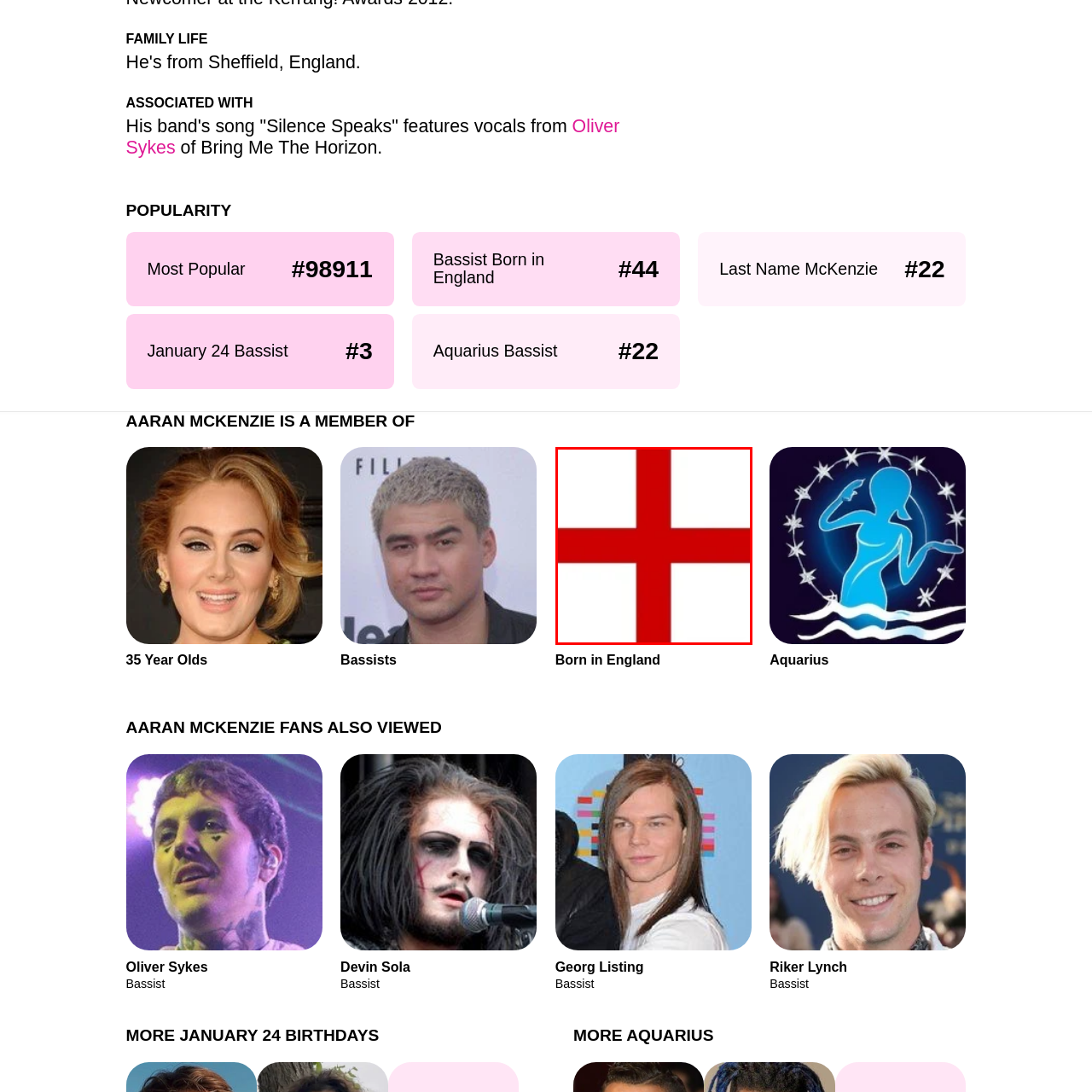Observe the image within the red bounding box carefully and provide an extensive answer to the following question using the visual cues: What is the significance of the flag?

The flag is a significant symbol of English heritage and national identity, often displayed during national celebrations, sporting events, and cultural festivals, representing the historical and cultural significance of England.